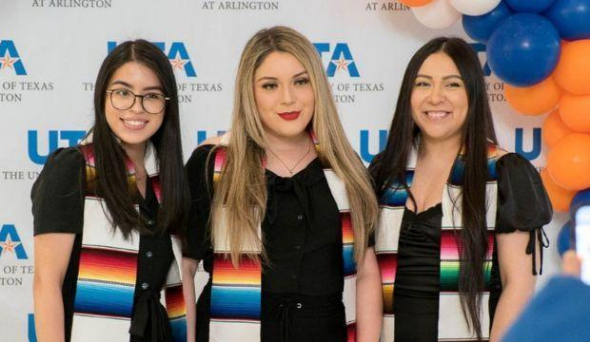Respond to the question below with a single word or phrase:
What is the date of the ceremony?

July 20, 2023